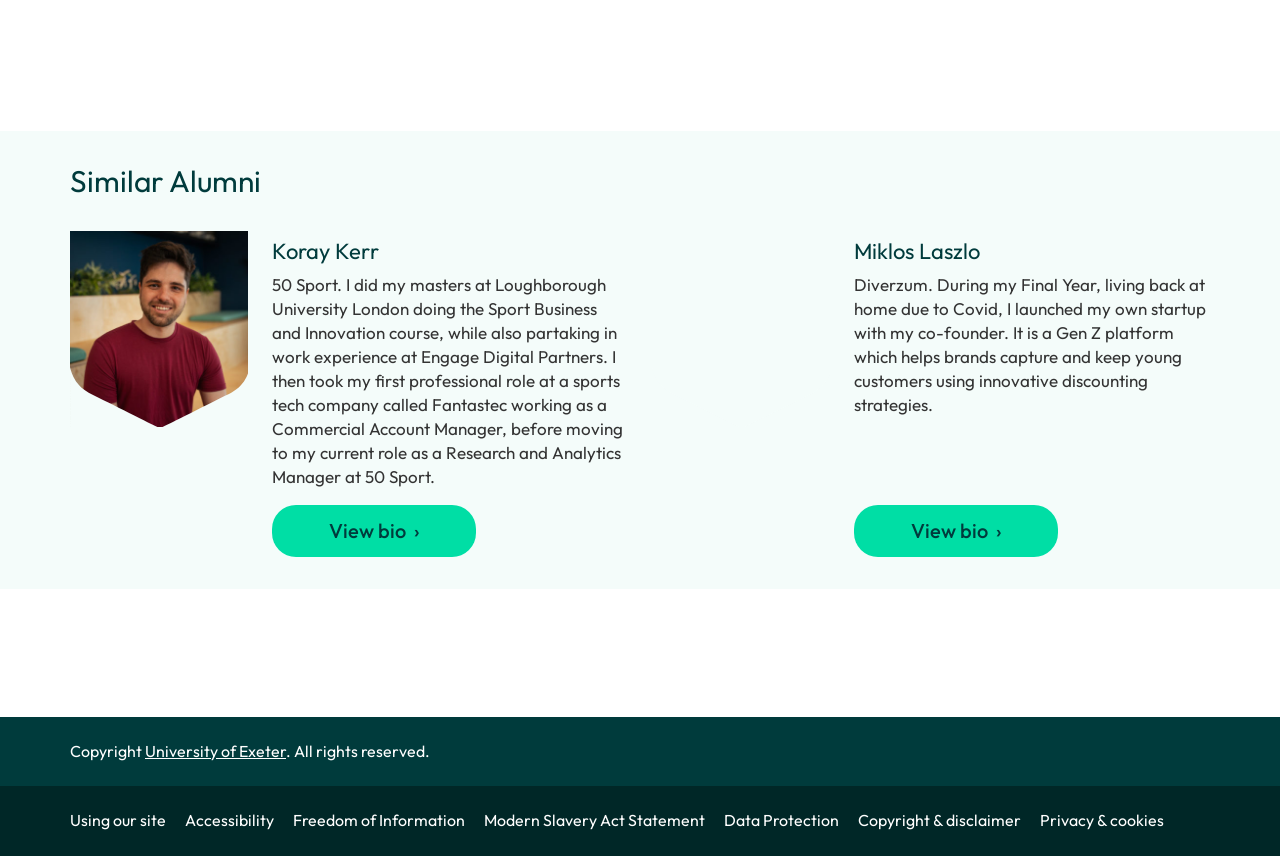What is the name of the first alumni?
From the image, respond using a single word or phrase.

Koray Kerr